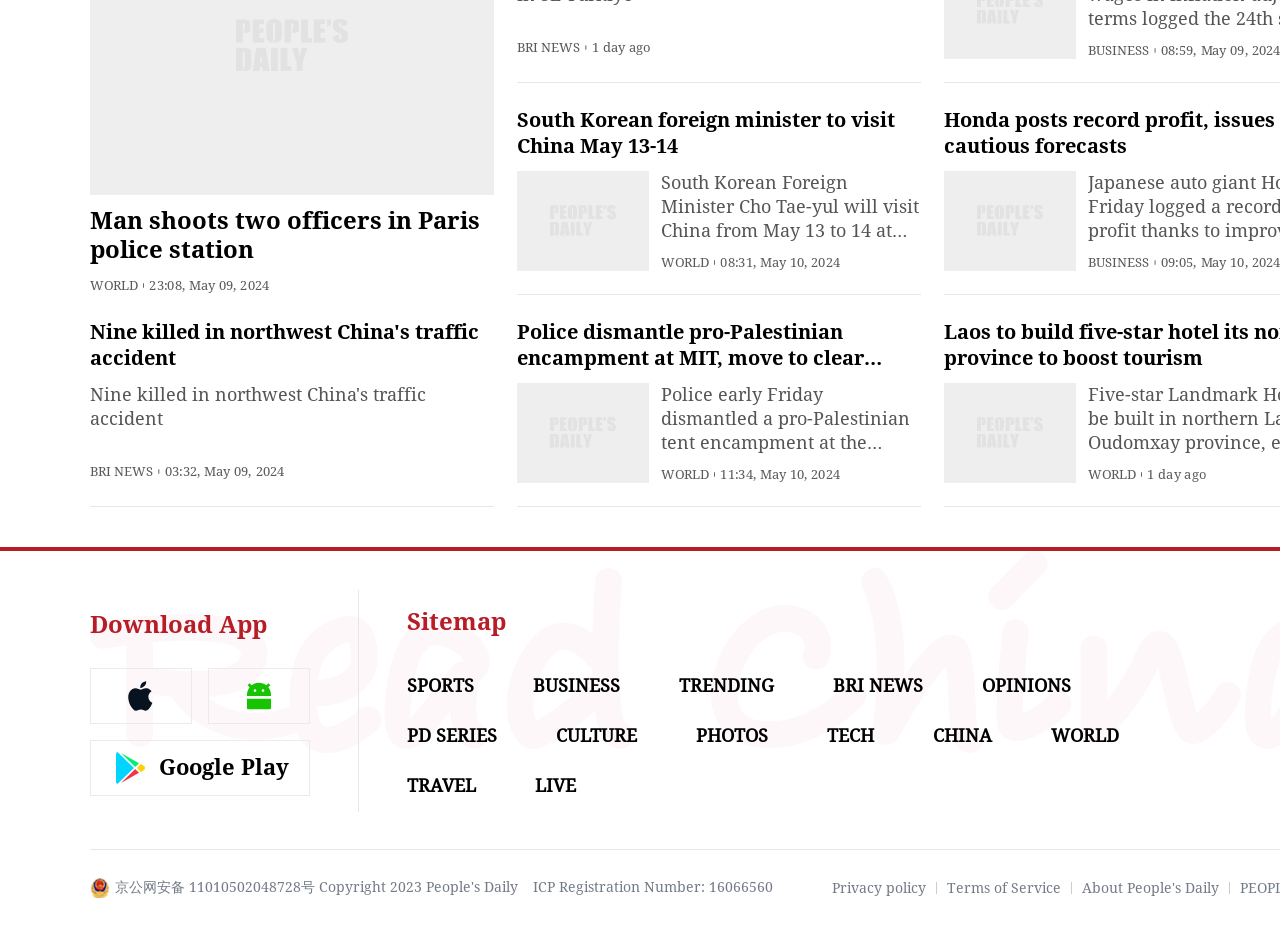Pinpoint the bounding box coordinates of the element you need to click to execute the following instruction: "Visit the Sitemap". The bounding box should be represented by four float numbers between 0 and 1, in the format [left, top, right, bottom].

[0.318, 0.653, 0.395, 0.683]